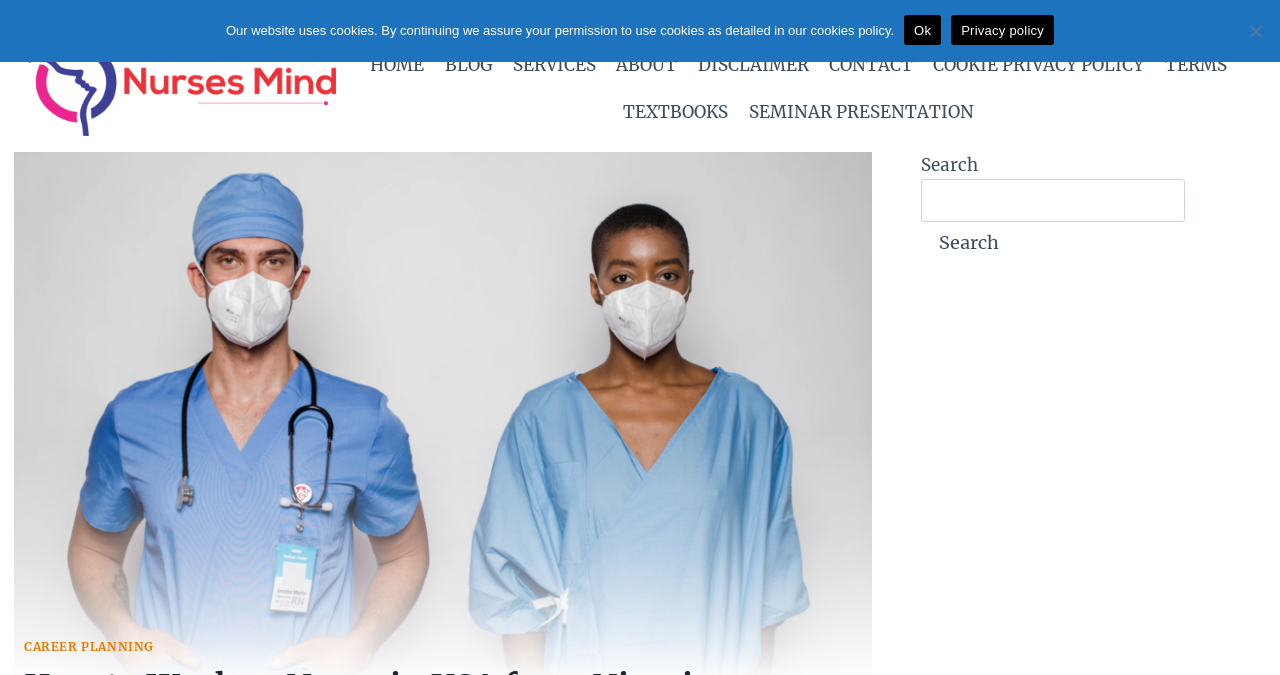How many navigation links are present?
Could you answer the question in a detailed manner, providing as much information as possible?

I counted the number of navigation links by looking at the link elements within the navigation element with the description 'Primary Navigation', which includes links such as 'HOME', 'BLOG', 'SERVICES', and so on.